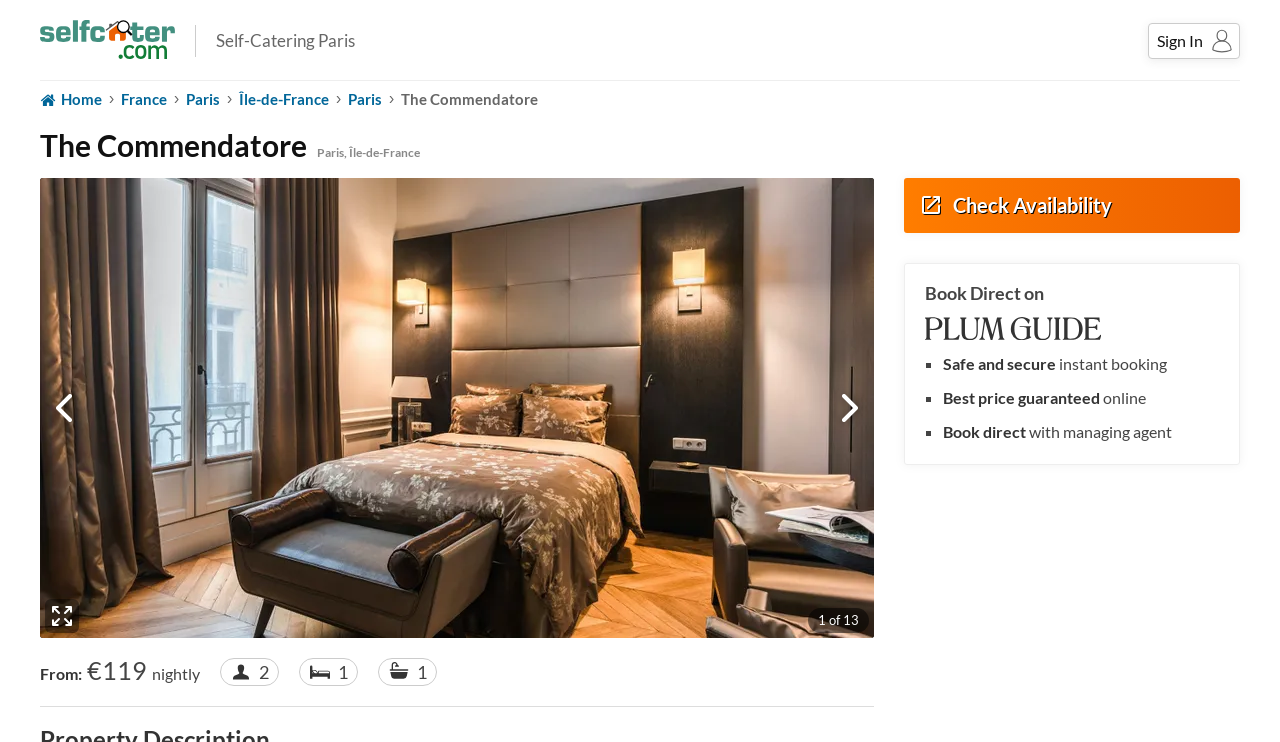Provide an in-depth caption for the contents of the webpage.

This webpage is about a self-catering holiday home, "The Commendatore", located in Paris, Île-de-France, France. At the top left, there is a navigation menu with links to "Self Catering Holiday Cottages", "Home", and "Sign In". On the top right, there is a link to "France" followed by a series of links to "Paris" and "Île-de-France", which are likely related to the location of the holiday home.

Below the navigation menu, there is a heading that reads "The Commendatore Paris, Île-de-France". Underneath, there is a large image of the holiday home, with buttons to navigate through a photo gallery. The buttons are labeled "Previous image of The Commendatore", "Fullscreen photos of The Commendatore", and "Next image of The Commendatore".

To the right of the image, there is a section with details about the holiday home, including the price, "€119 per night", and a label indicating that it is available for booking. There are also several icons and text labels, including "2", "1", and "Safe and secure", which may represent amenities or features of the holiday home.

Further down the page, there is a call-to-action button labeled "Check Availability" and a section with text that reads "Book Direct on" followed by a logo and a list of benefits, including "Safe and secure", "Best price guaranteed", and "Book direct with managing agent".